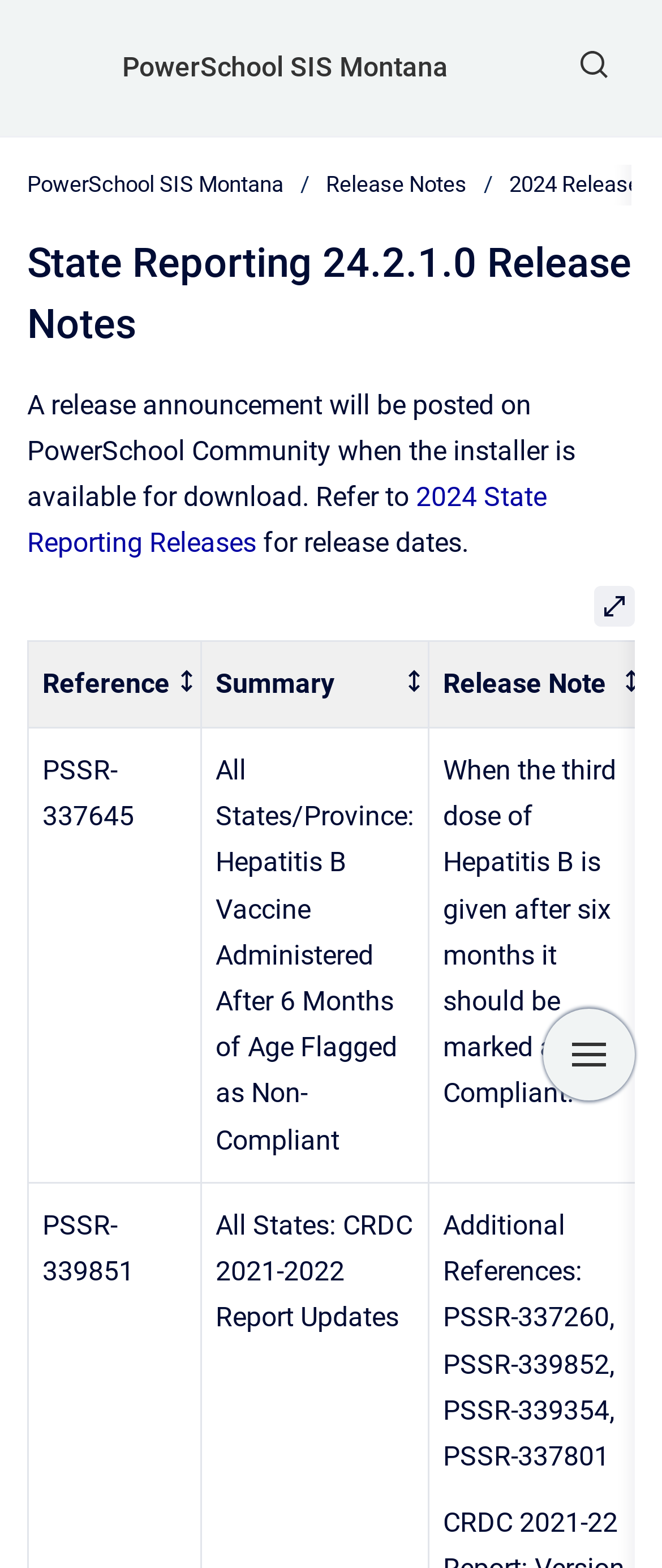What is the current page about?
Use the image to answer the question with a single word or phrase.

State Reporting 24.2.1.0 Release Notes